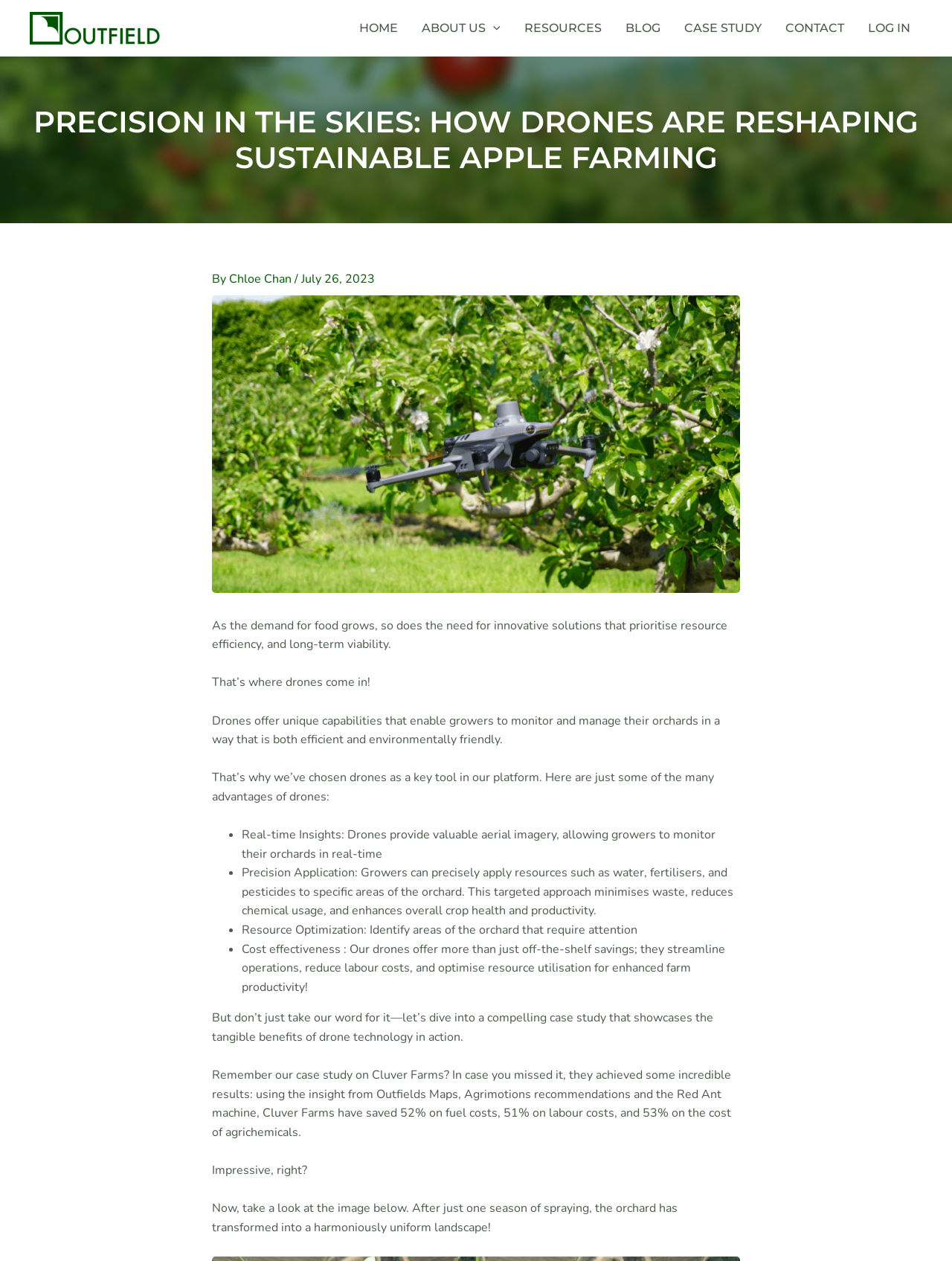Determine the bounding box coordinates of the target area to click to execute the following instruction: "Click on the 'HOME' link."

[0.365, 0.002, 0.431, 0.043]